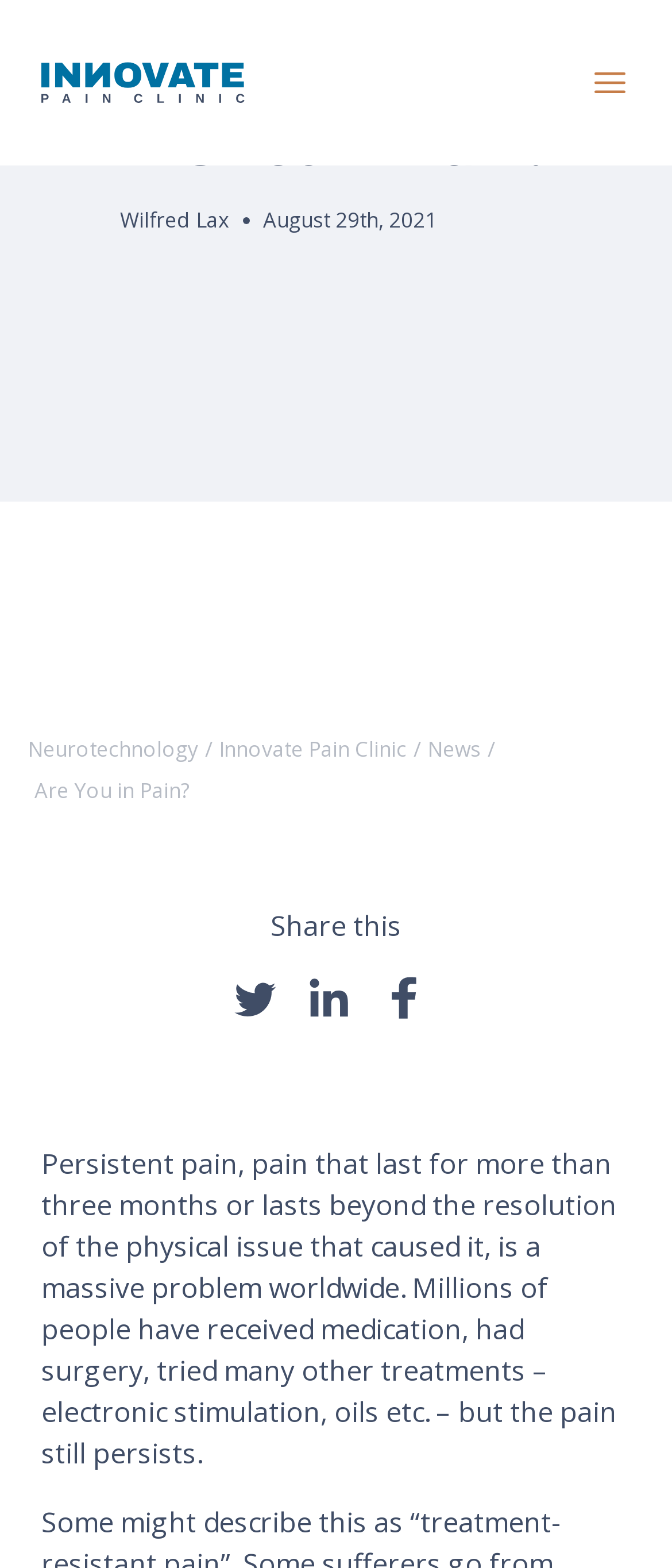Use a single word or phrase to respond to the question:
What is the problem described in the article?

Persistent pain